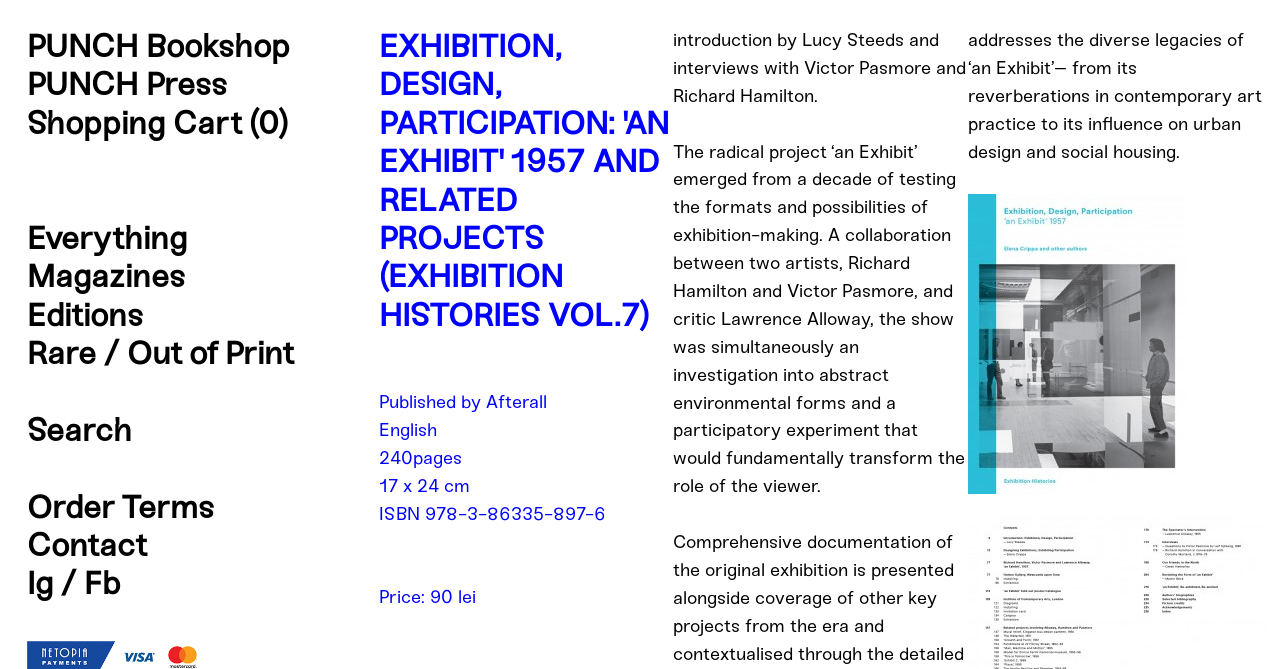What is the size of the book?
Using the visual information, reply with a single word or short phrase.

17 x 24 cm